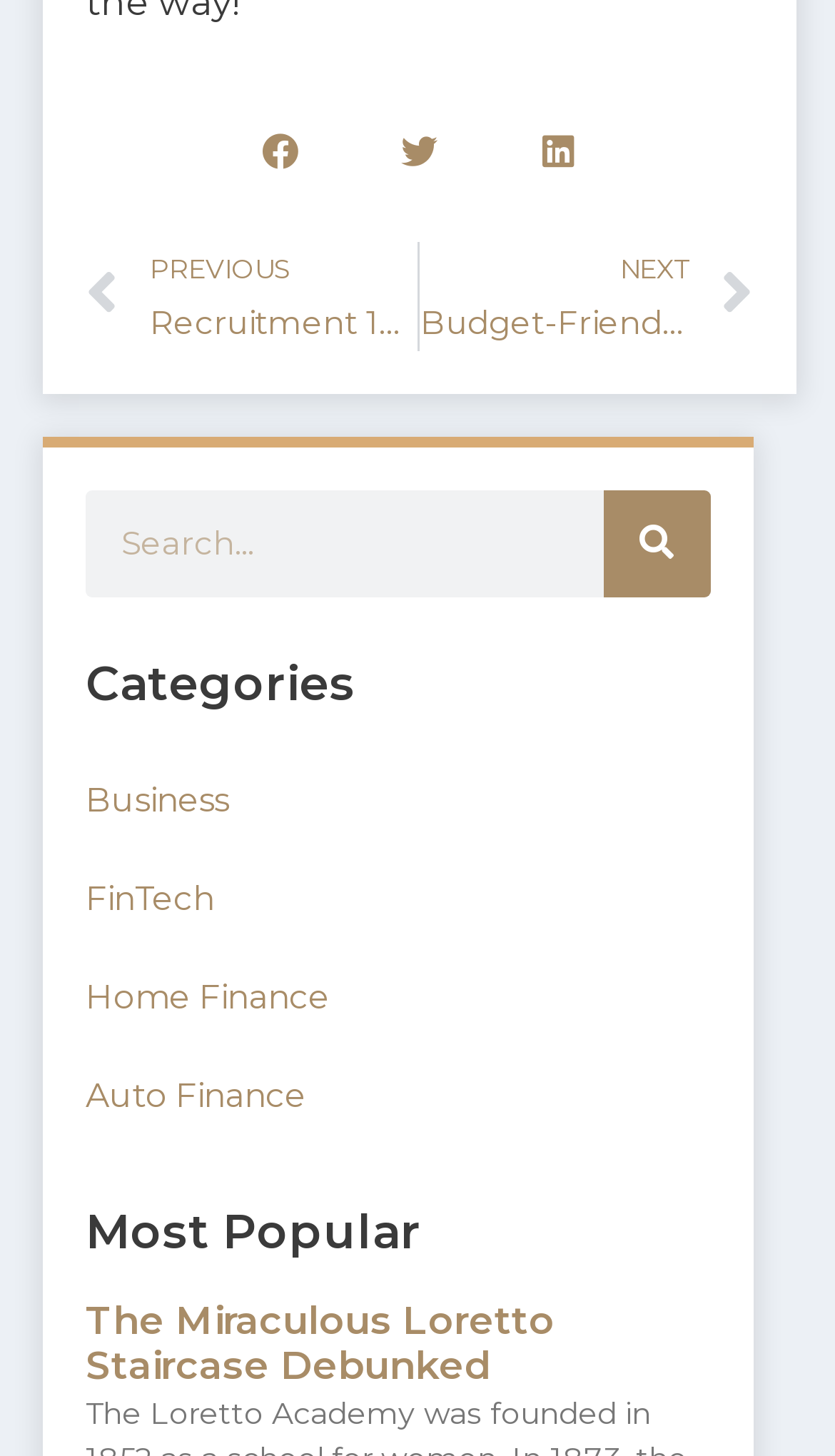What is the function of the search bar?
Please ensure your answer to the question is detailed and covers all necessary aspects.

The search bar is located at the top of the webpage and allows users to search for specific content within the website. This implies that the website has a large collection of articles or posts that users can search through.